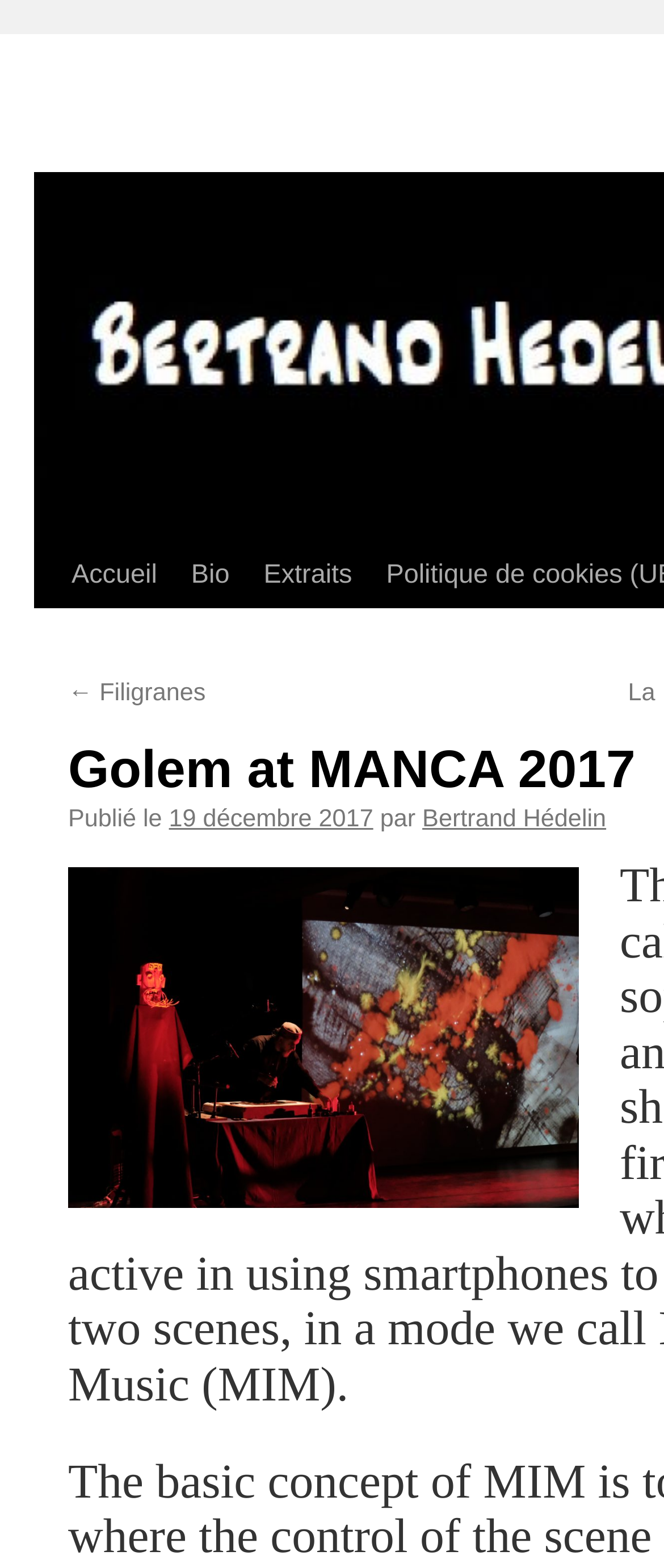Find the bounding box coordinates of the element I should click to carry out the following instruction: "view post details".

[0.636, 0.514, 0.913, 0.532]